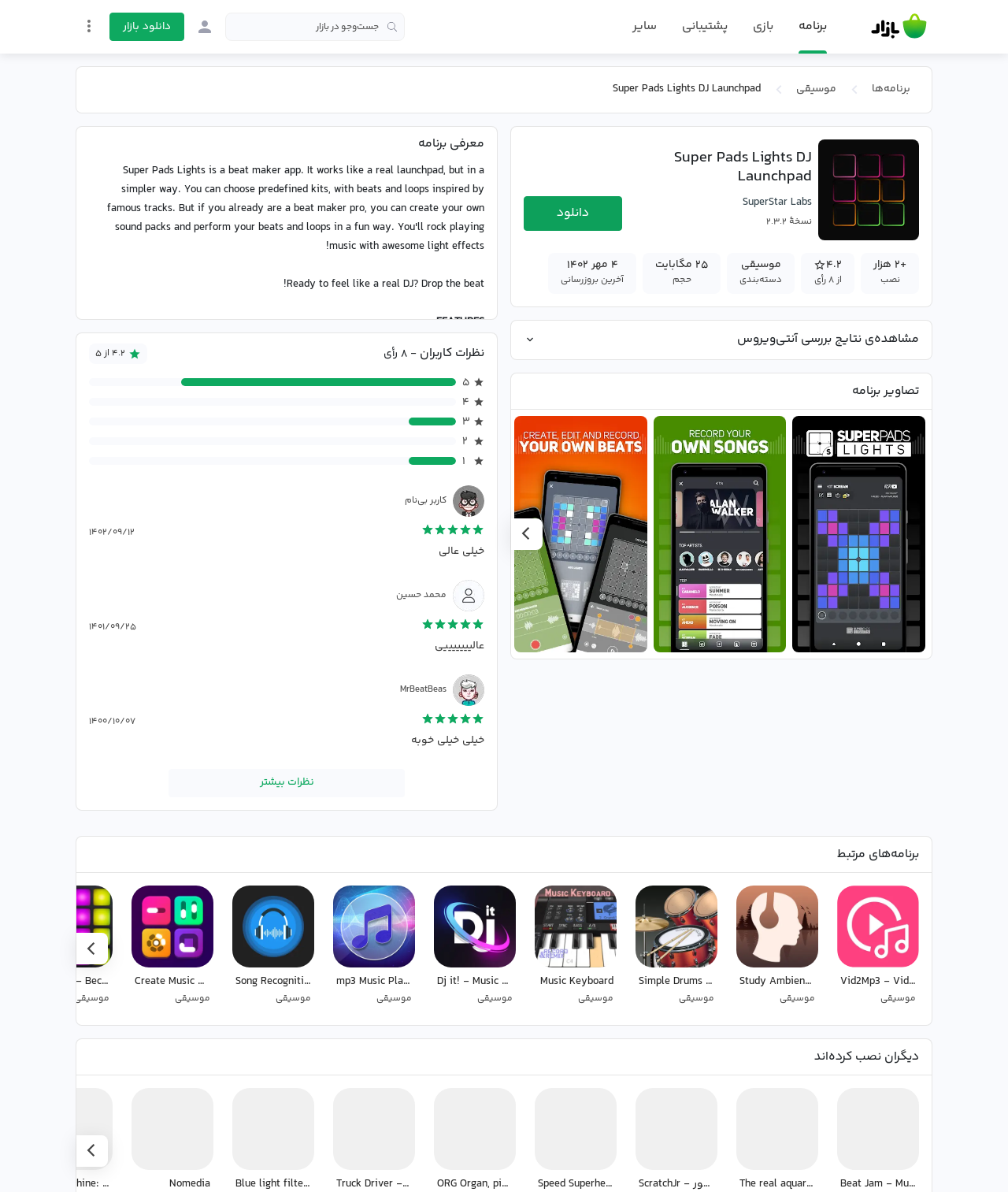Find the bounding box coordinates of the element I should click to carry out the following instruction: "view app details".

[0.617, 0.125, 0.805, 0.156]